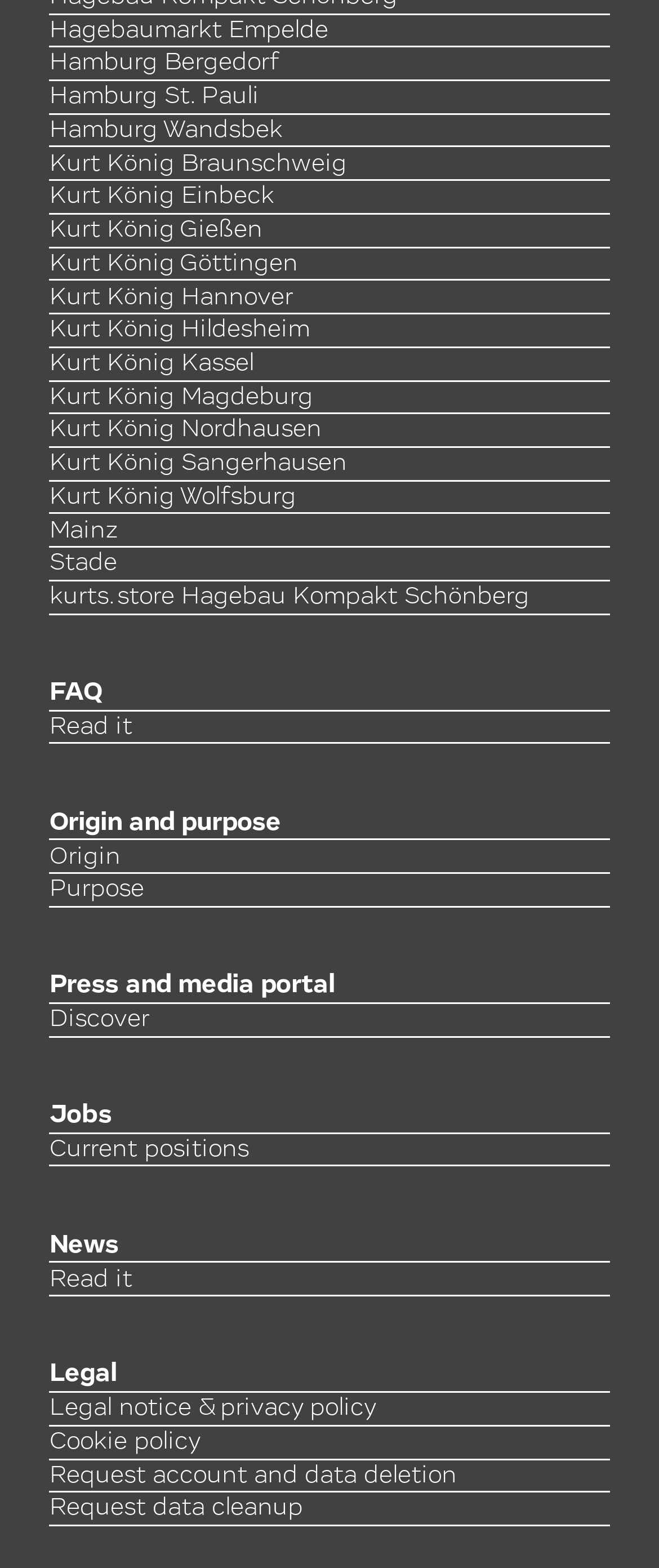Determine the coordinates of the bounding box that should be clicked to complete the instruction: "Check Legal notice & privacy policy". The coordinates should be represented by four float numbers between 0 and 1: [left, top, right, bottom].

[0.075, 0.891, 0.572, 0.907]